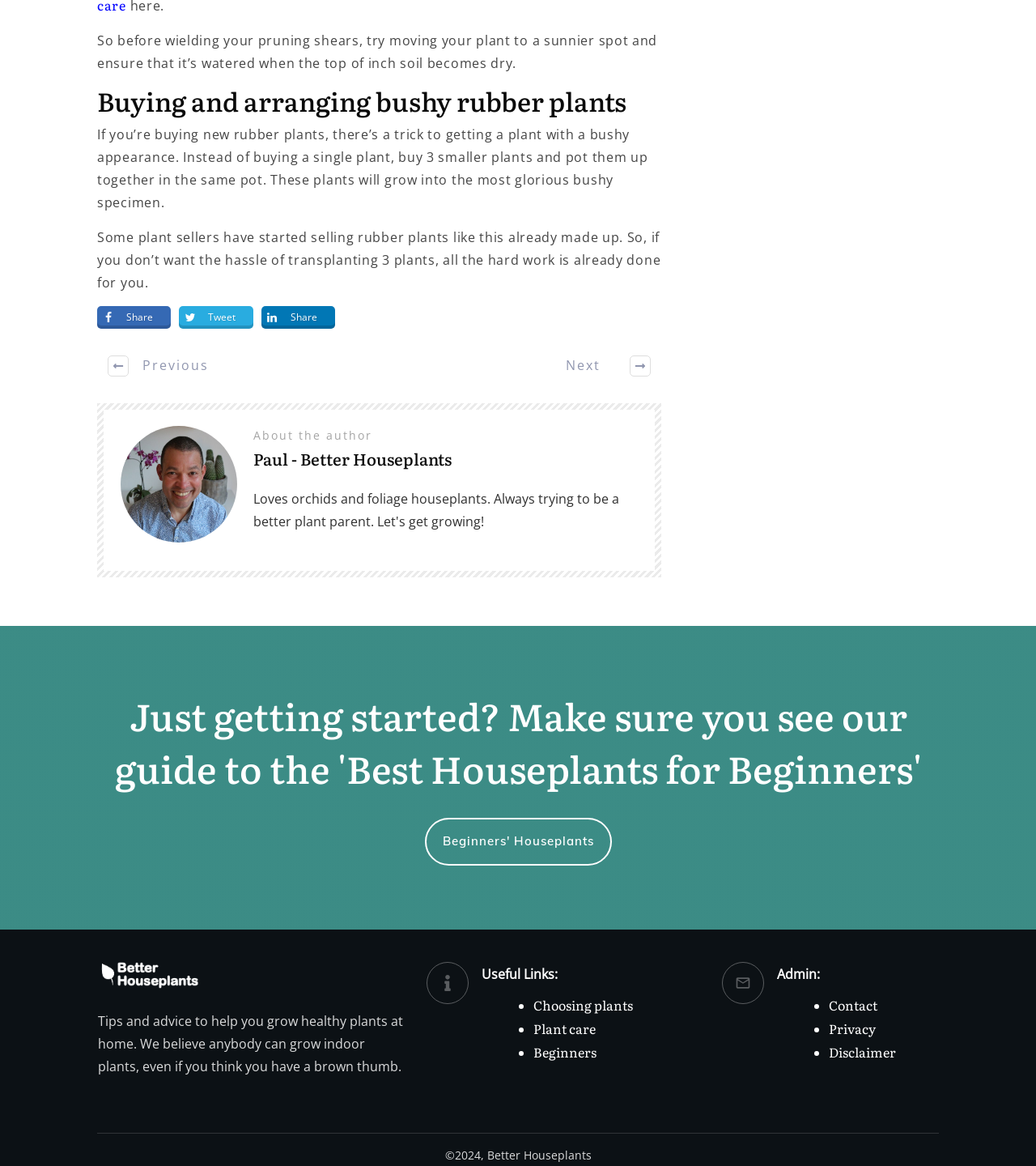Specify the bounding box coordinates of the area to click in order to follow the given instruction: "Go to About Us."

None